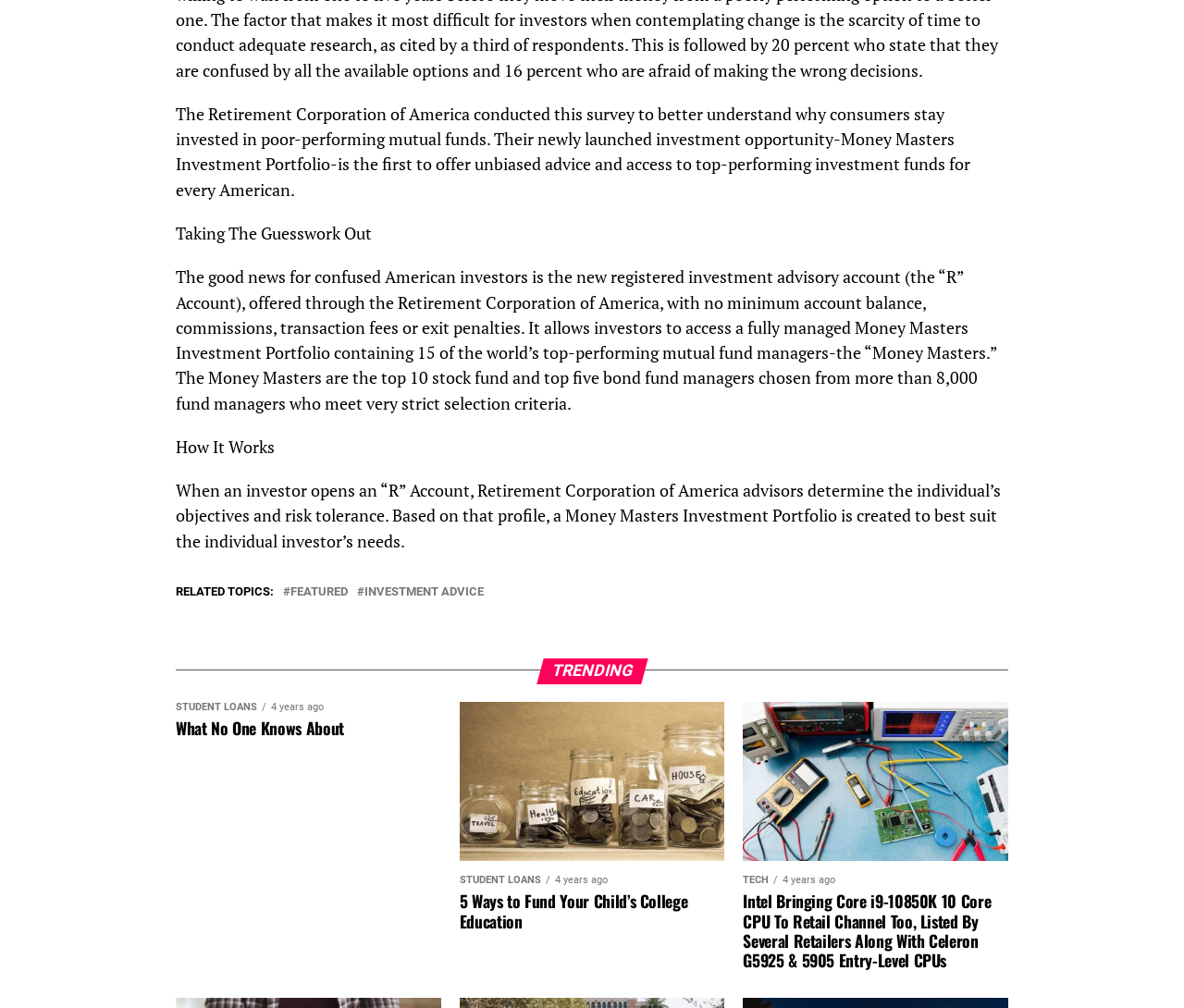Using the details in the image, give a detailed response to the question below:
What is the 'R' Account offered by the Retirement Corporation of America?

According to the text, the 'R' Account is a registered investment advisory account offered by the Retirement Corporation of America, which has no minimum account balance, commissions, transaction fees, or exit penalties, and allows investors to access a fully managed Money Masters Investment Portfolio.